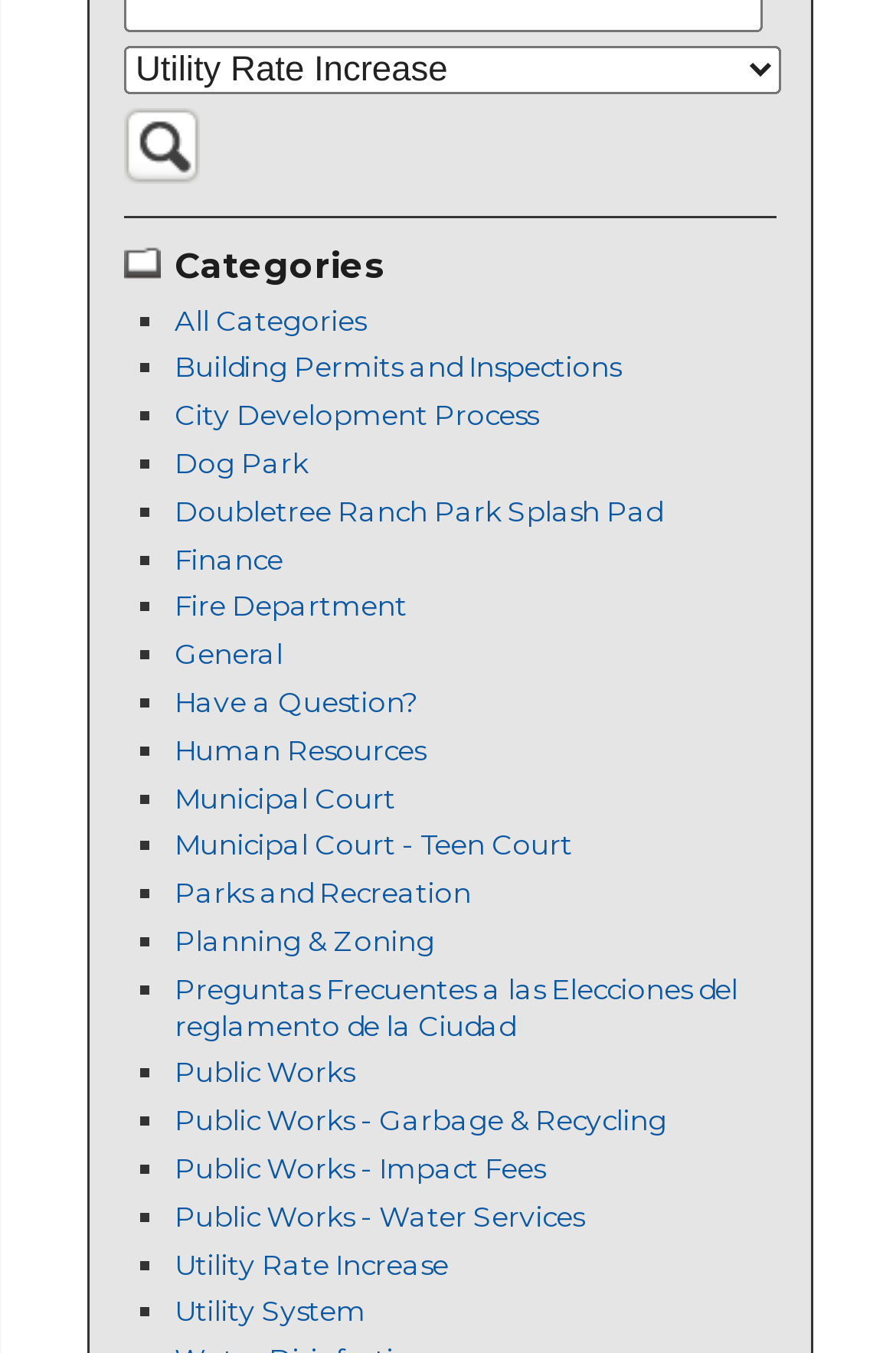Identify the coordinates of the bounding box for the element described below: "Public Works - Water Services". Return the coordinates as four float numbers between 0 and 1: [left, top, right, bottom].

[0.195, 0.886, 0.651, 0.911]